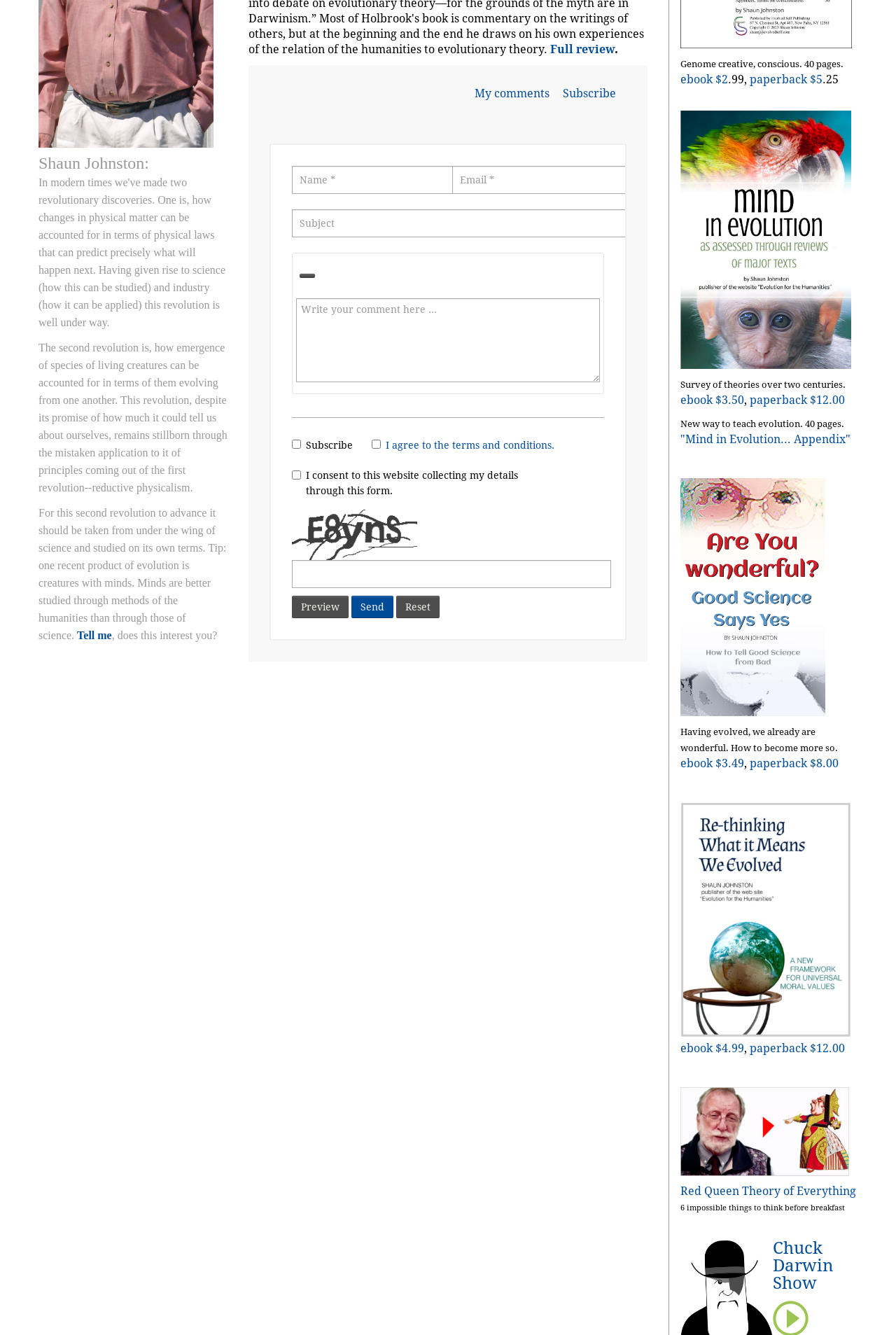Locate and provide the bounding box coordinates for the HTML element that matches this description: "Send".

[0.392, 0.446, 0.439, 0.463]